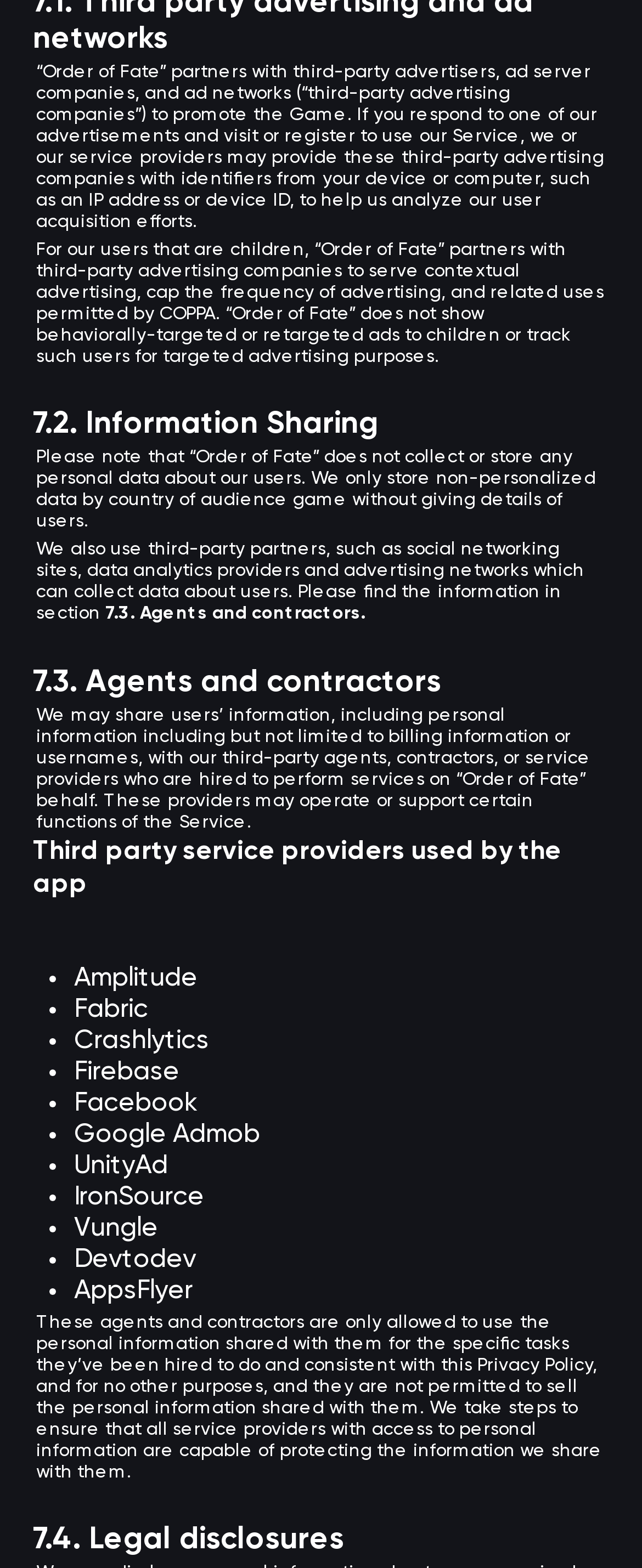Identify the bounding box coordinates of the clickable region required to complete the instruction: "Find us on Facebook". The coordinates should be given as four float numbers within the range of 0 and 1, i.e., [left, top, right, bottom].

None